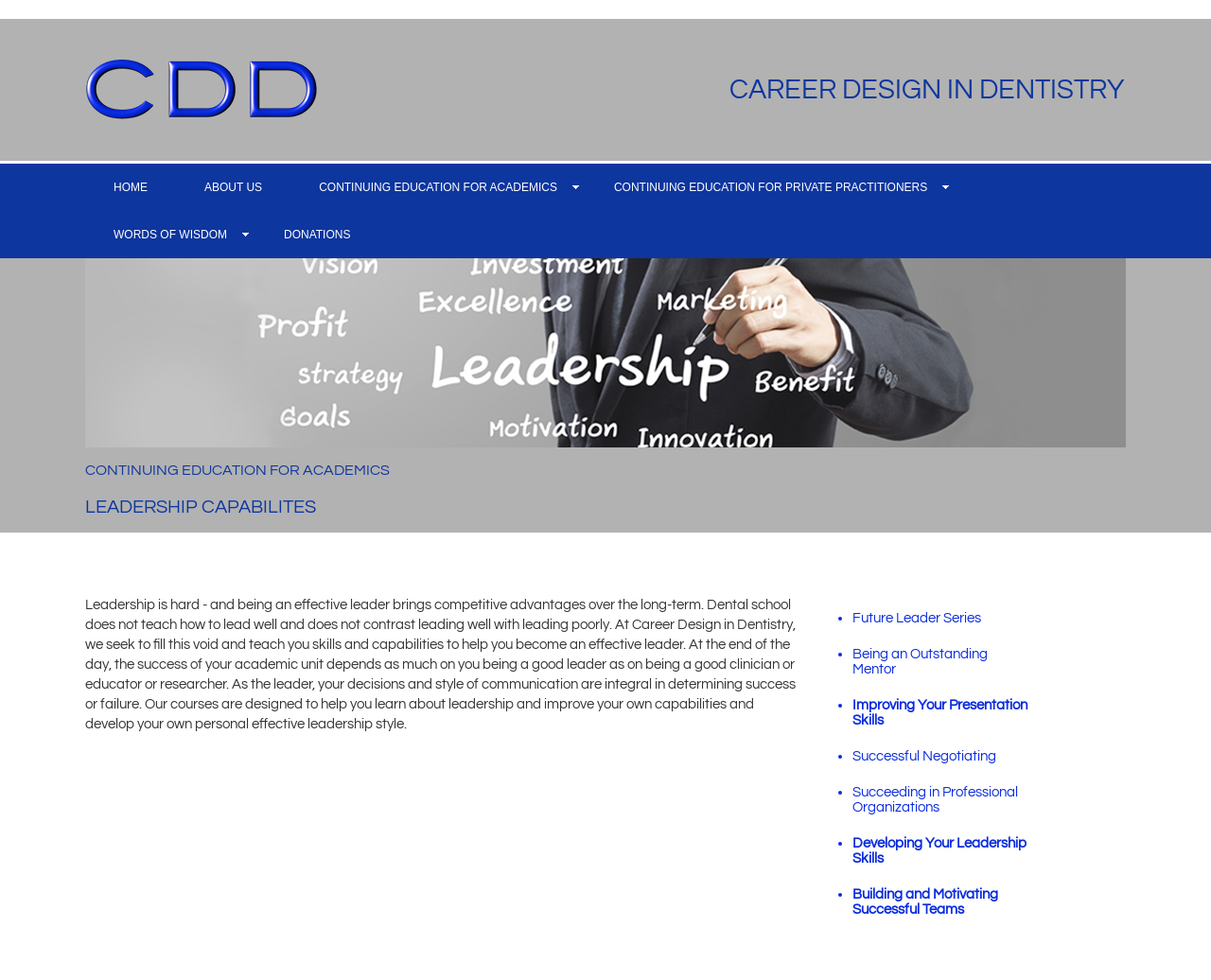What is the importance of leadership in dentistry?
Refer to the screenshot and respond with a concise word or phrase.

It brings competitive advantages